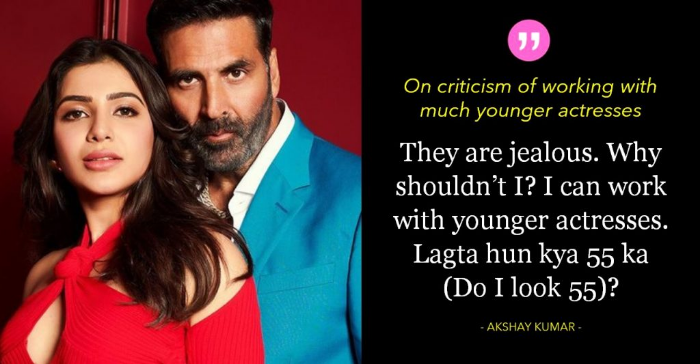Elaborate on the various elements present in the image.

The image features Bollywood stars Akshay Kumar and Samantha, highlighting a discussion about the age differences between actors and actresses in the film industry. In a candid moment, Akshay Kumar responds to criticism regarding his choice to work with younger actresses, stating, "They are jealous. Why shouldn’t I? I can work with them. Lagta hun kya 55 ka (Do I look 55)?" This bold assertion reflects Akshay's confidence and defiance in the face of societal norms and expectations. The backdrop is vibrant, complementing the dynamic expressions of the actors, while a caption overlays the image, providing context to Akshay's remarks amidst a broader conversation on ageism in the entertainment industry. The credit for the image is attributed to Disney+Hotstar.